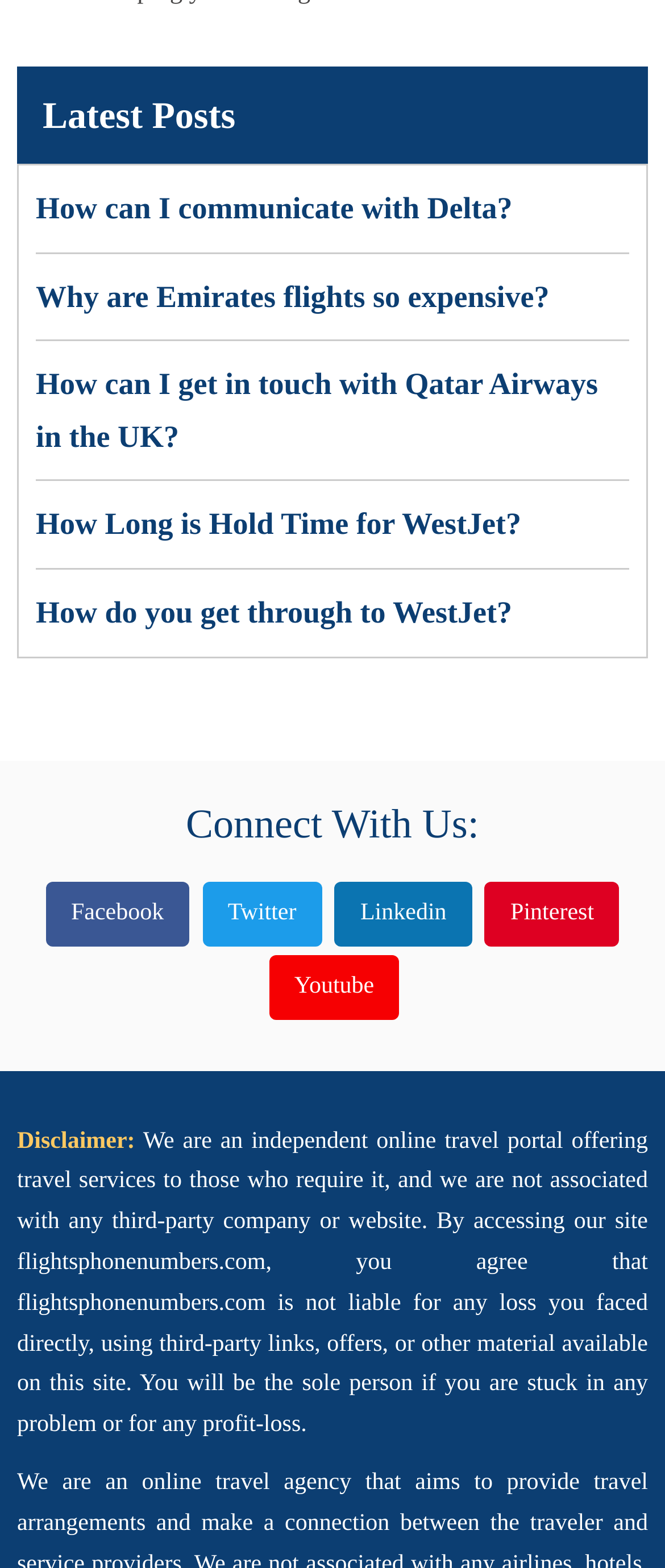Indicate the bounding box coordinates of the element that needs to be clicked to satisfy the following instruction: "Read Disclaimer". The coordinates should be four float numbers between 0 and 1, i.e., [left, top, right, bottom].

[0.026, 0.72, 0.203, 0.736]